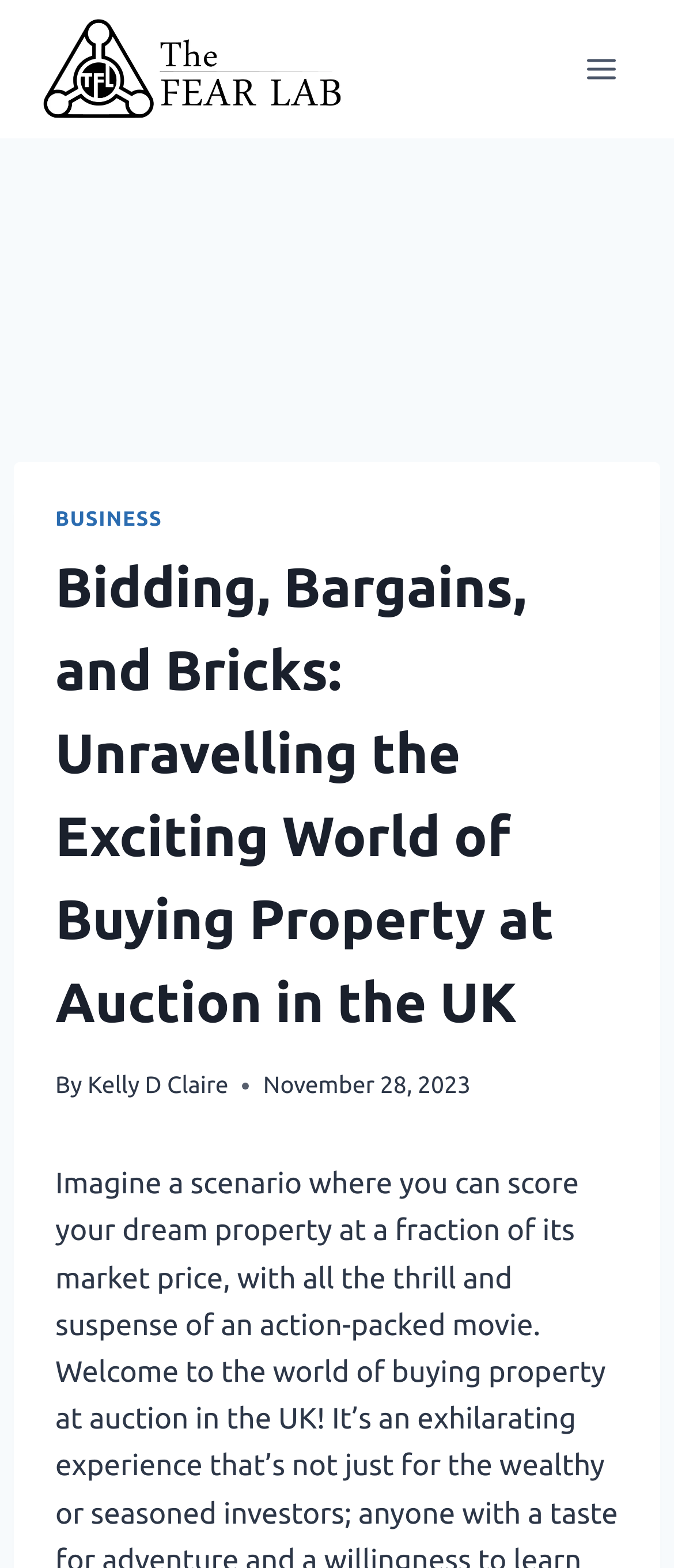What is the logo of the website?
Using the information from the image, give a concise answer in one word or a short phrase.

The Fear Lab Logo